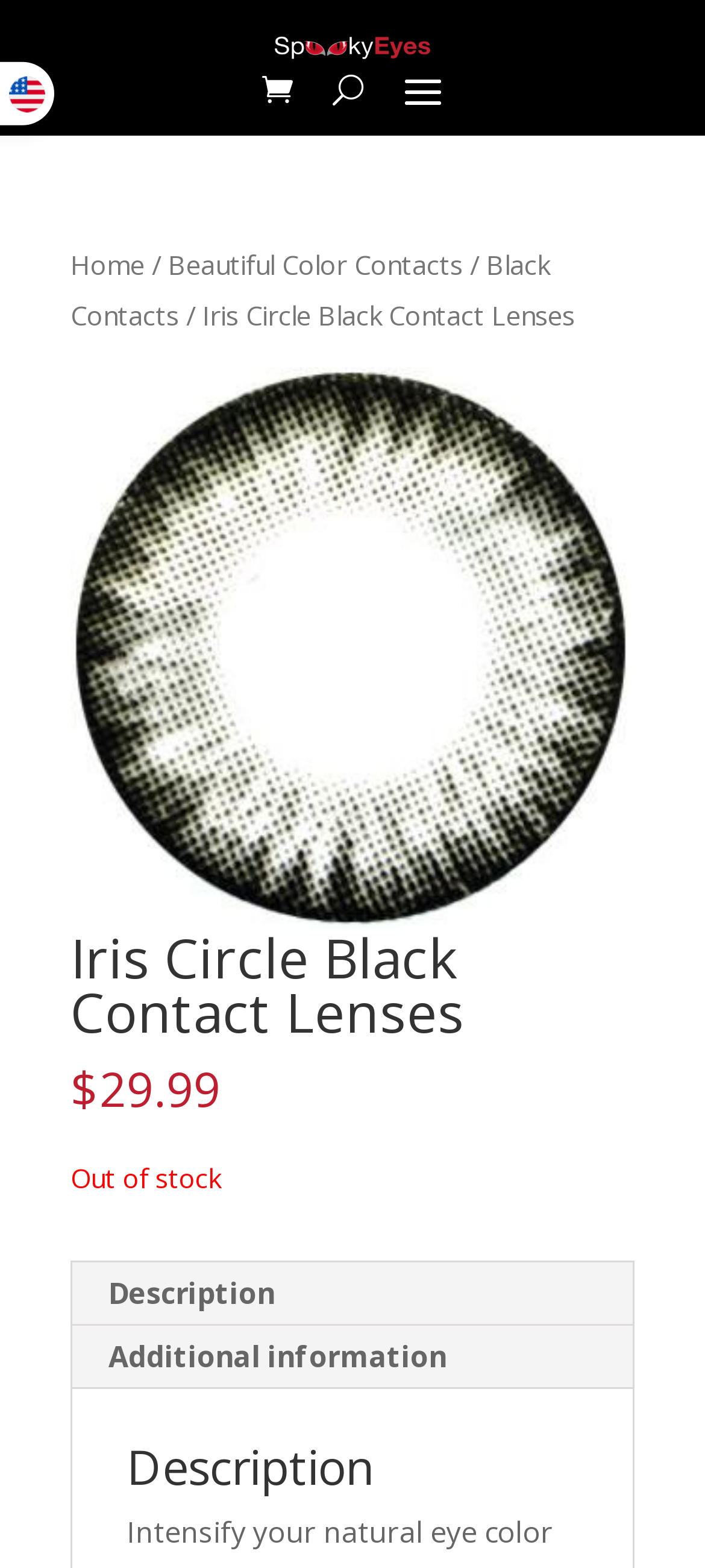Refer to the image and provide an in-depth answer to the question: 
What is the orientation of the tablist on the webpage?

I found the orientation of the tablist by looking at the tablist element on the webpage, which has an attribute 'orientation' set to 'horizontal', indicating that the tabs are arranged horizontally.